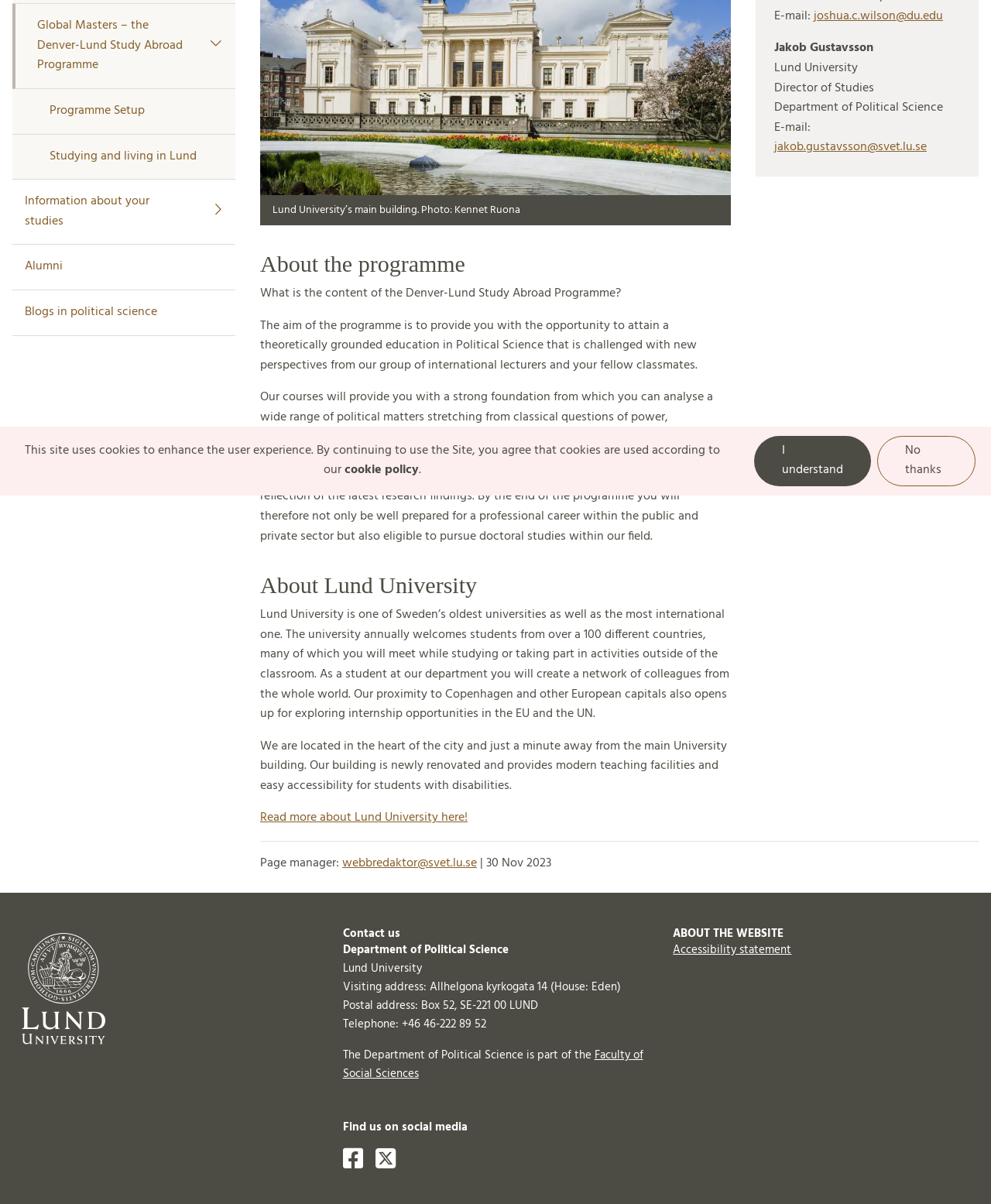Using the description: "Faculty of Social Sciences", determine the UI element's bounding box coordinates. Ensure the coordinates are in the format of four float numbers between 0 and 1, i.e., [left, top, right, bottom].

[0.346, 0.869, 0.649, 0.899]